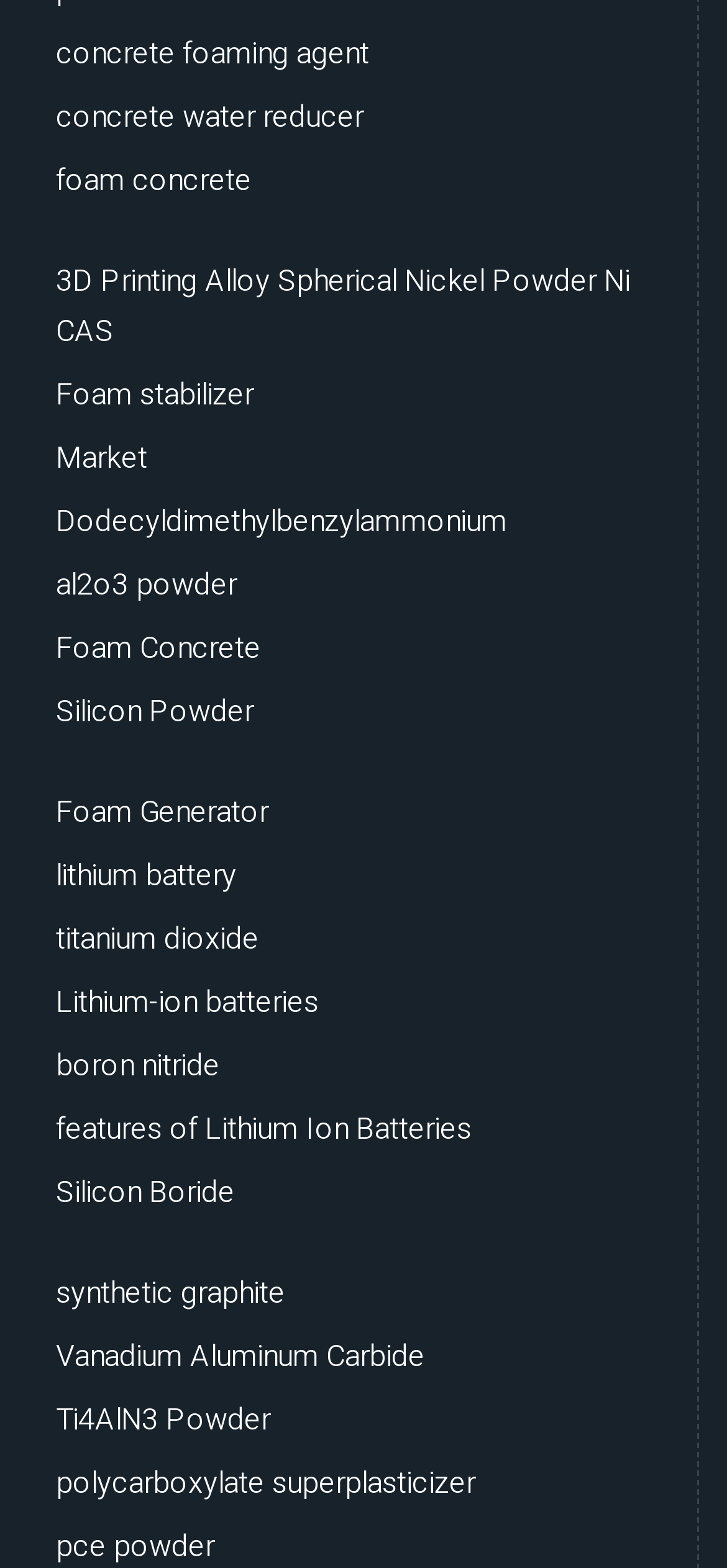Please find the bounding box coordinates of the clickable region needed to complete the following instruction: "explore Foam Generator". The bounding box coordinates must consist of four float numbers between 0 and 1, i.e., [left, top, right, bottom].

[0.077, 0.503, 0.369, 0.535]